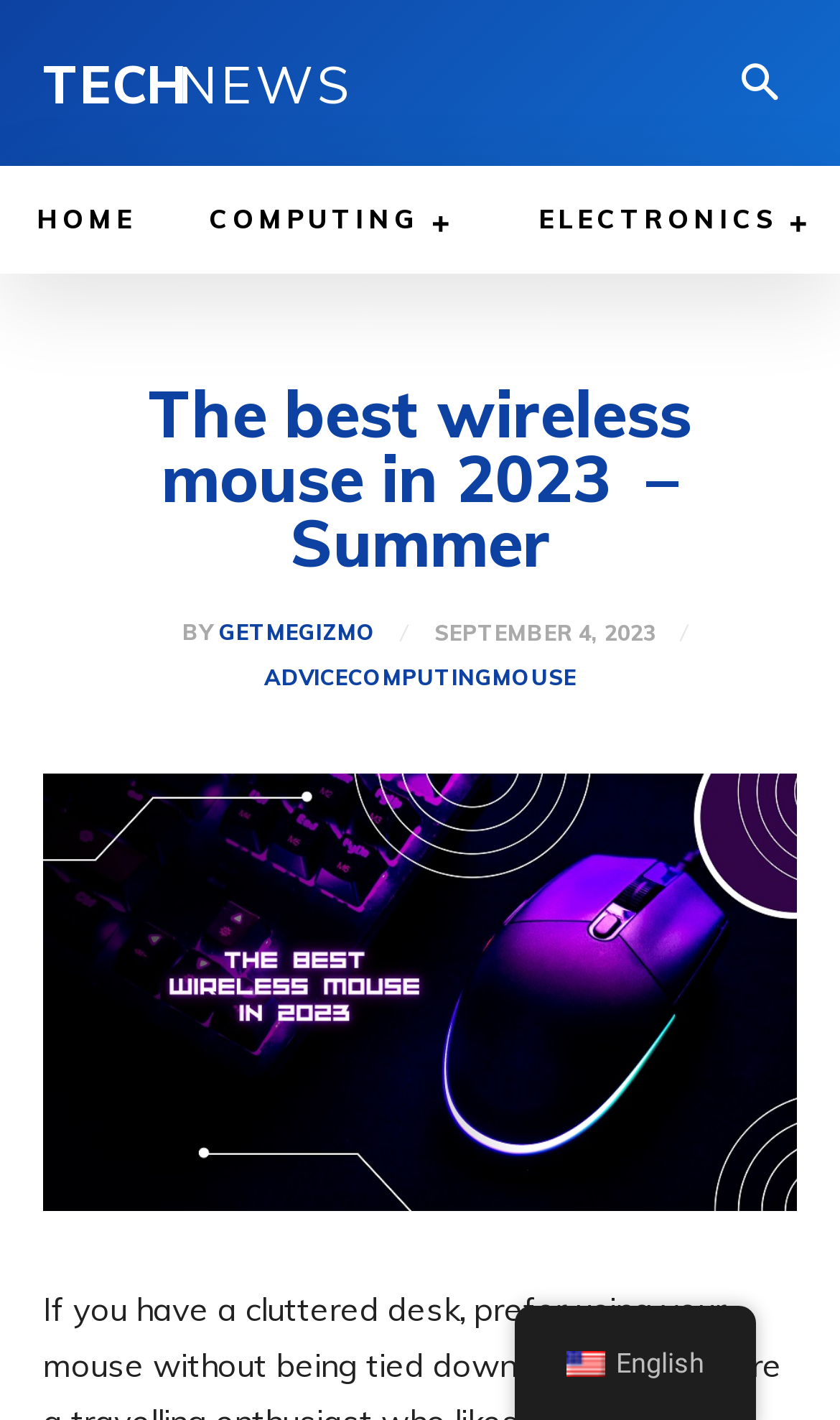Using the details from the image, please elaborate on the following question: What language is the website in?

I determined the language of the website by looking at the link with the text 'en_US English' and the corresponding image with the 'en_US' flag. This indicates that the website is in English.